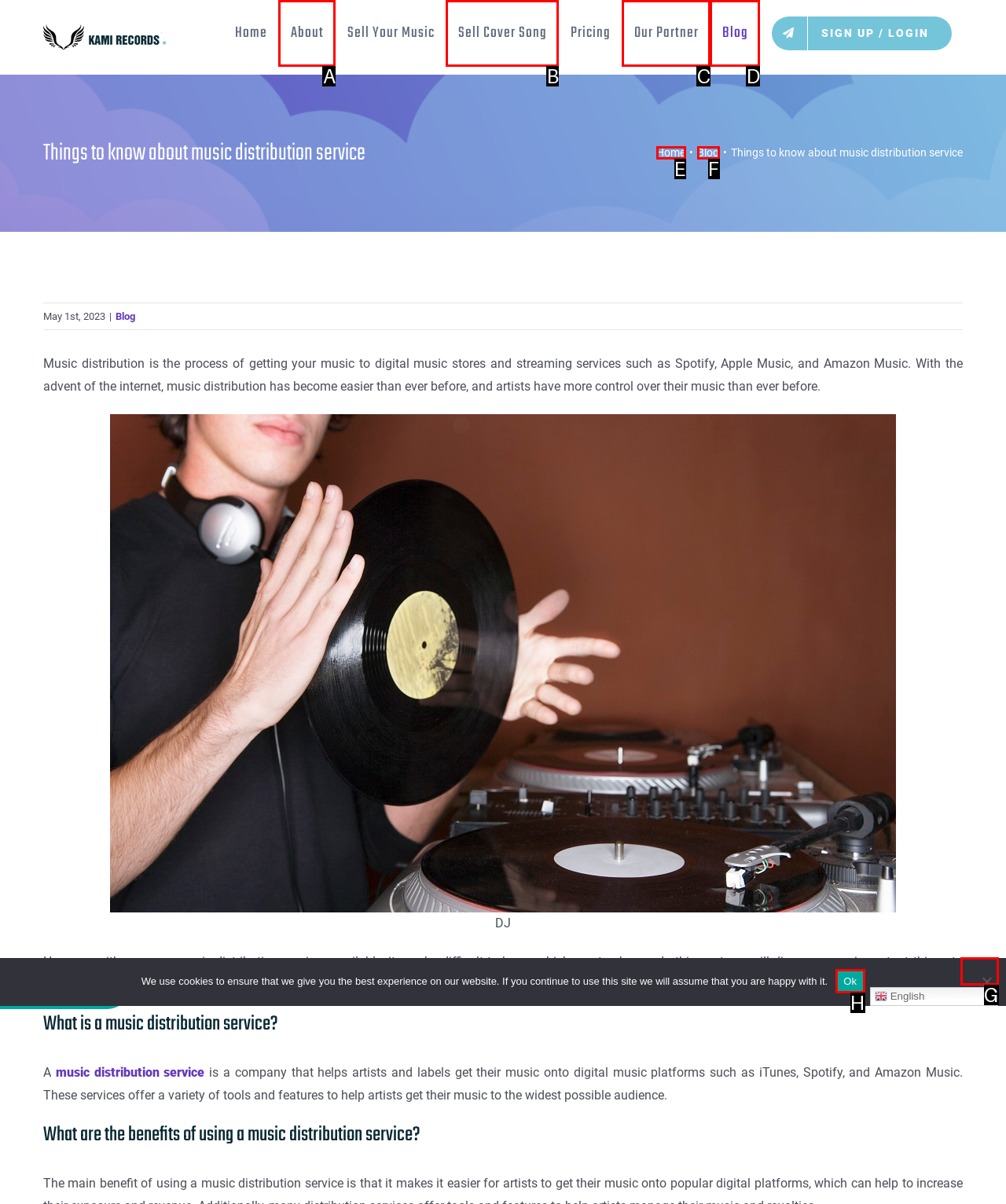Select the correct HTML element to complete the following task: Go to 'Blog'
Provide the letter of the choice directly from the given options.

F